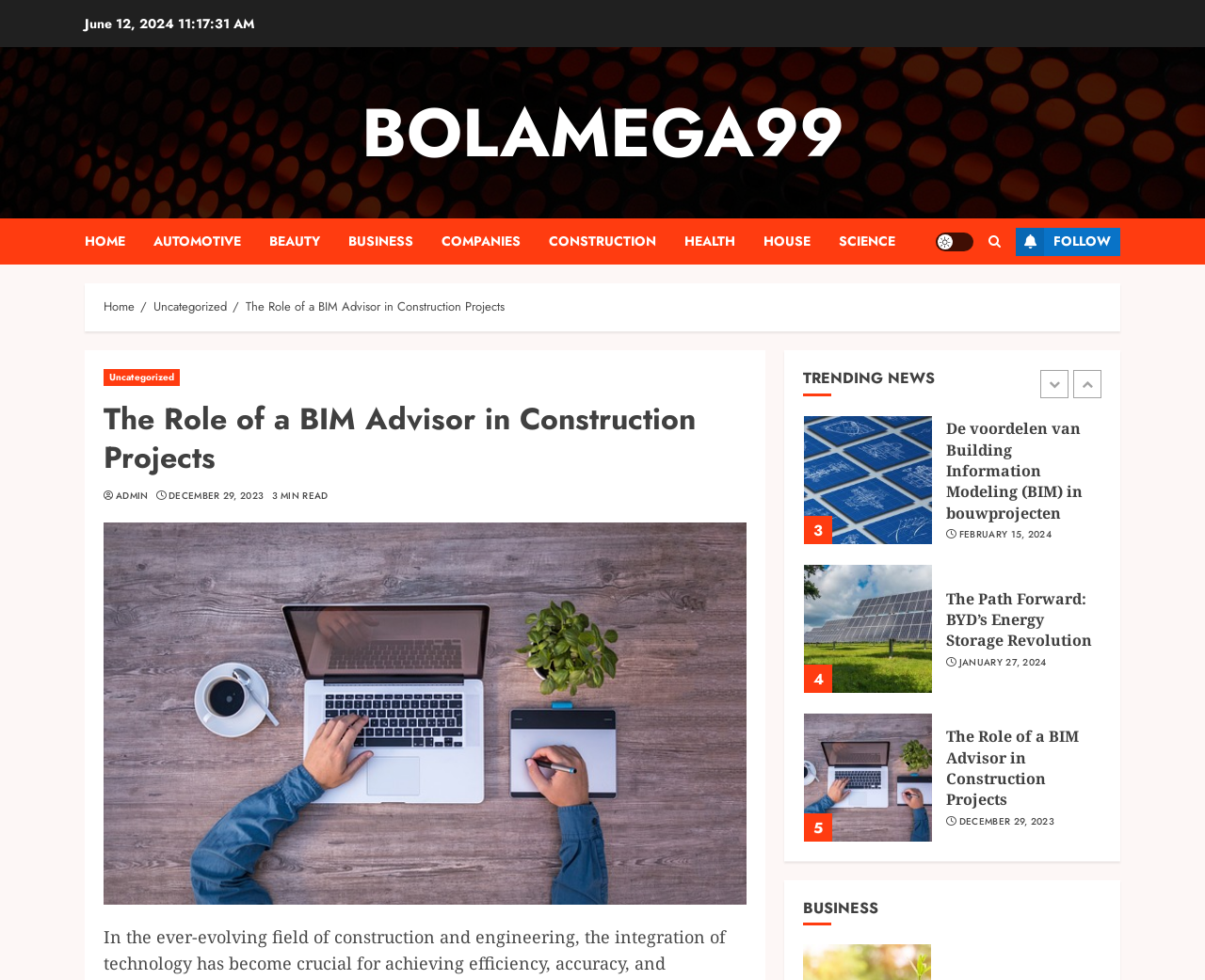Could you find the bounding box coordinates of the clickable area to complete this instruction: "Click on the 'HOME' link"?

[0.07, 0.223, 0.127, 0.27]